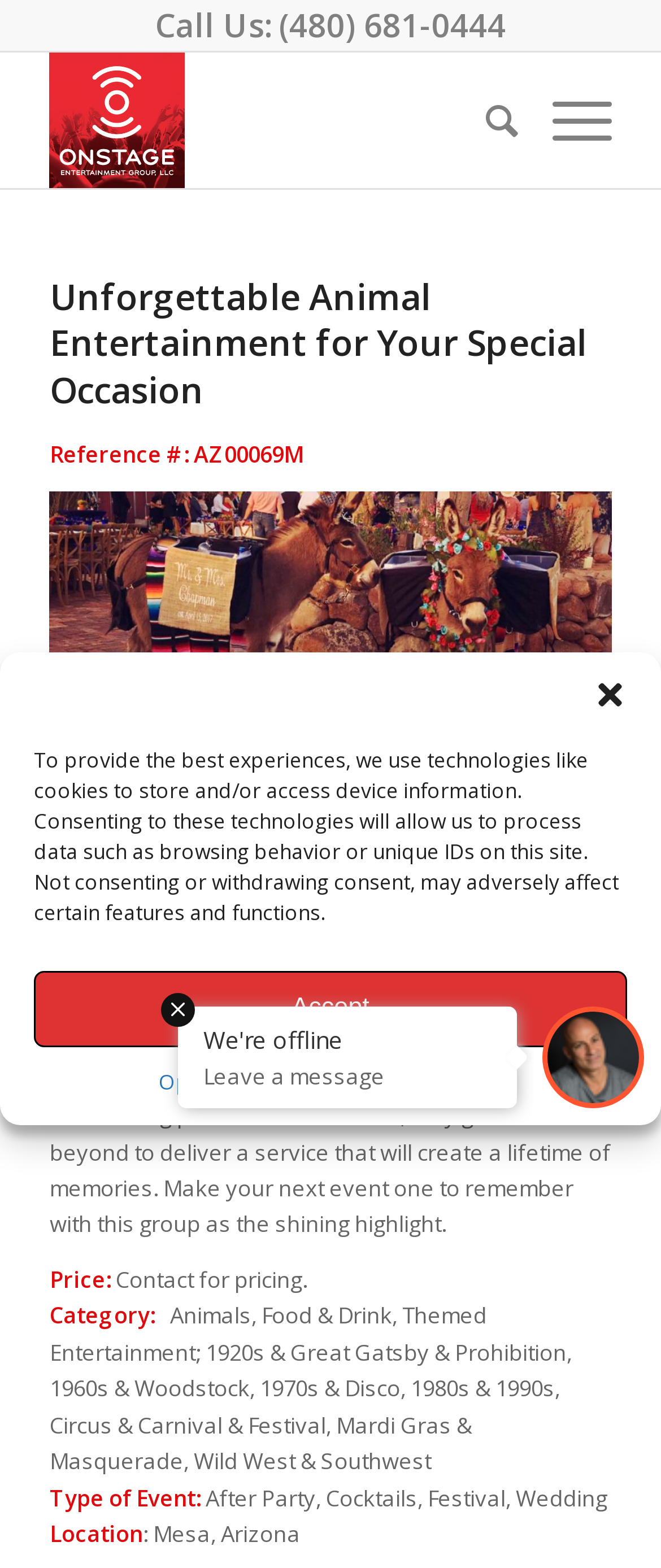Utilize the details in the image to give a detailed response to the question: What is the location of this entertainment group?

I found this information by looking at the section that lists the details of the entertainment group. Under the 'Location' category, it says ': Mesa, Arizona', which indicates the location of the entertainment group.